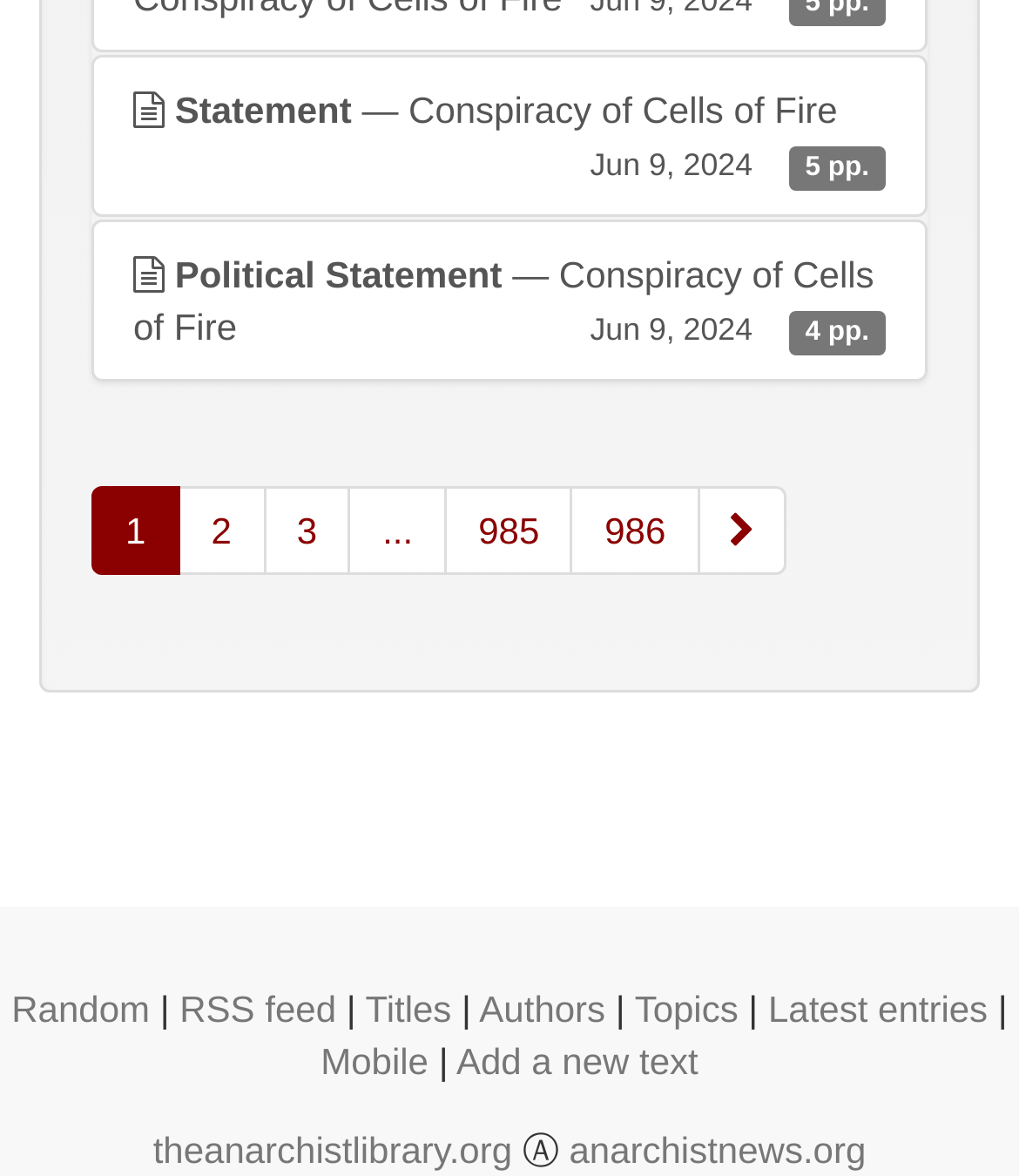Can you specify the bounding box coordinates of the area that needs to be clicked to fulfill the following instruction: "Add a new text"?

[0.448, 0.885, 0.685, 0.92]